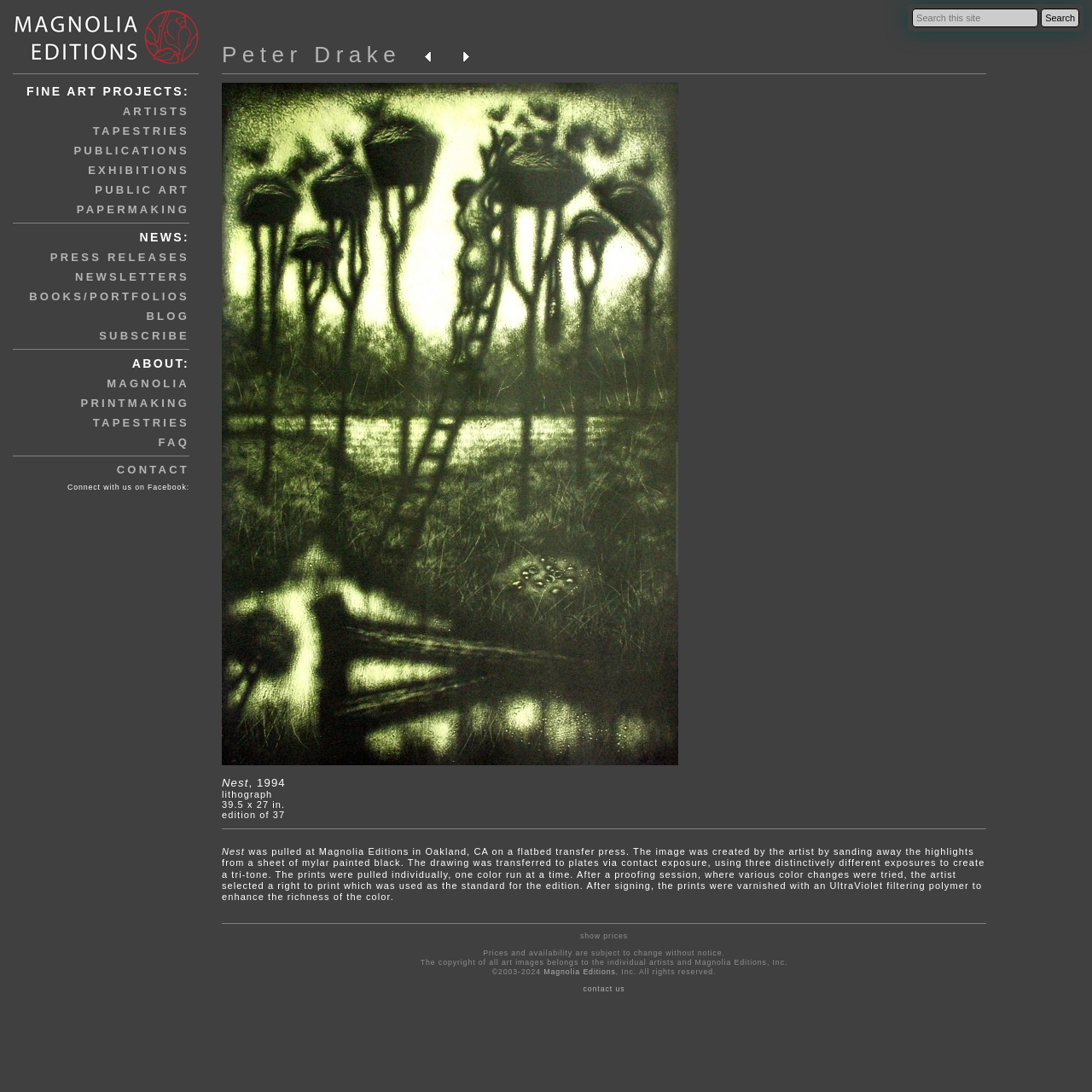How can I contact the studio?
Refer to the image and give a detailed answer to the question.

I found the contact information by looking at the bottom-right corner of the webpage, where it says 'contact us'.